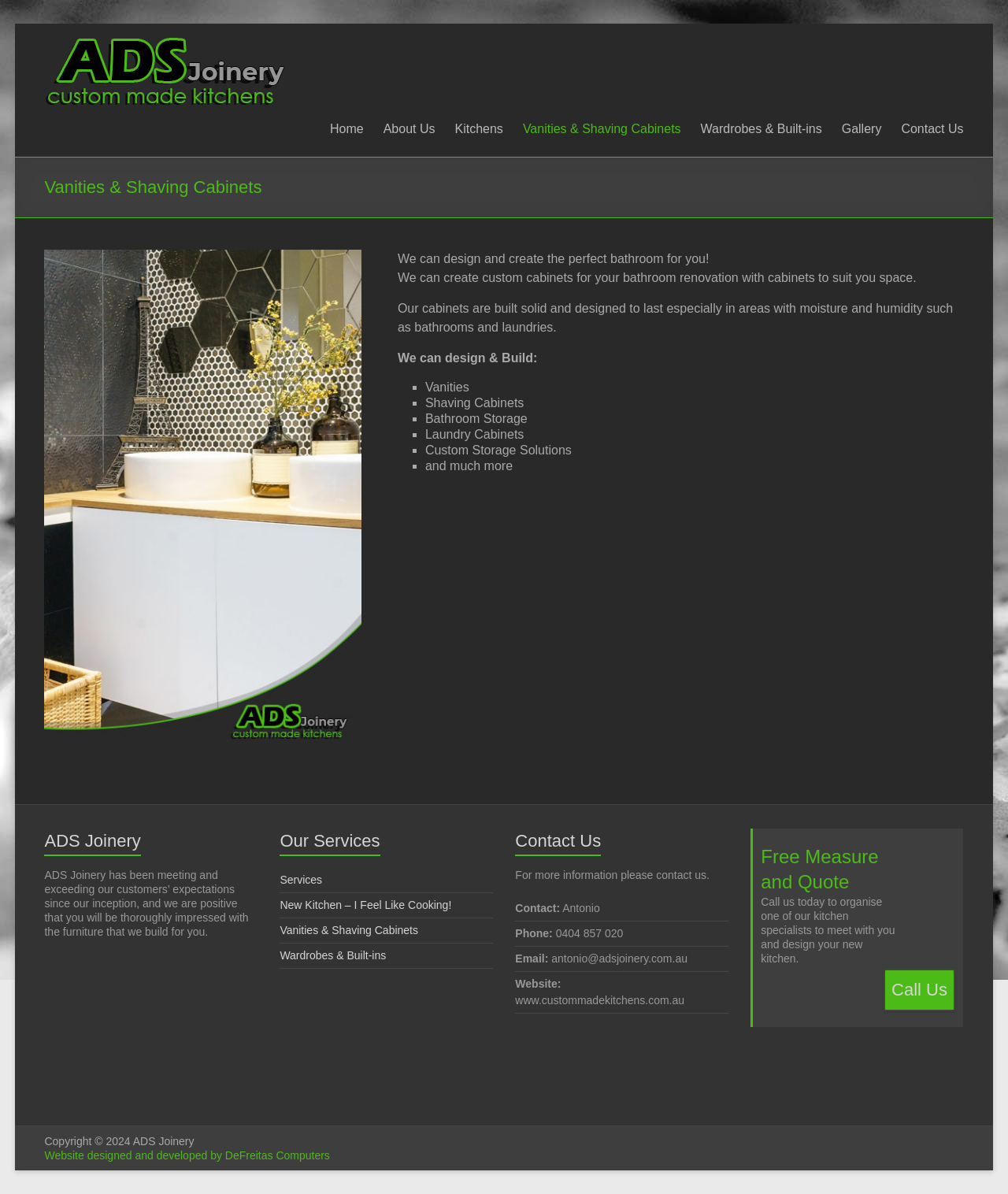Find the coordinates for the bounding box of the element with this description: "title="Custom Made Kitchens"".

[0.044, 0.03, 0.285, 0.042]